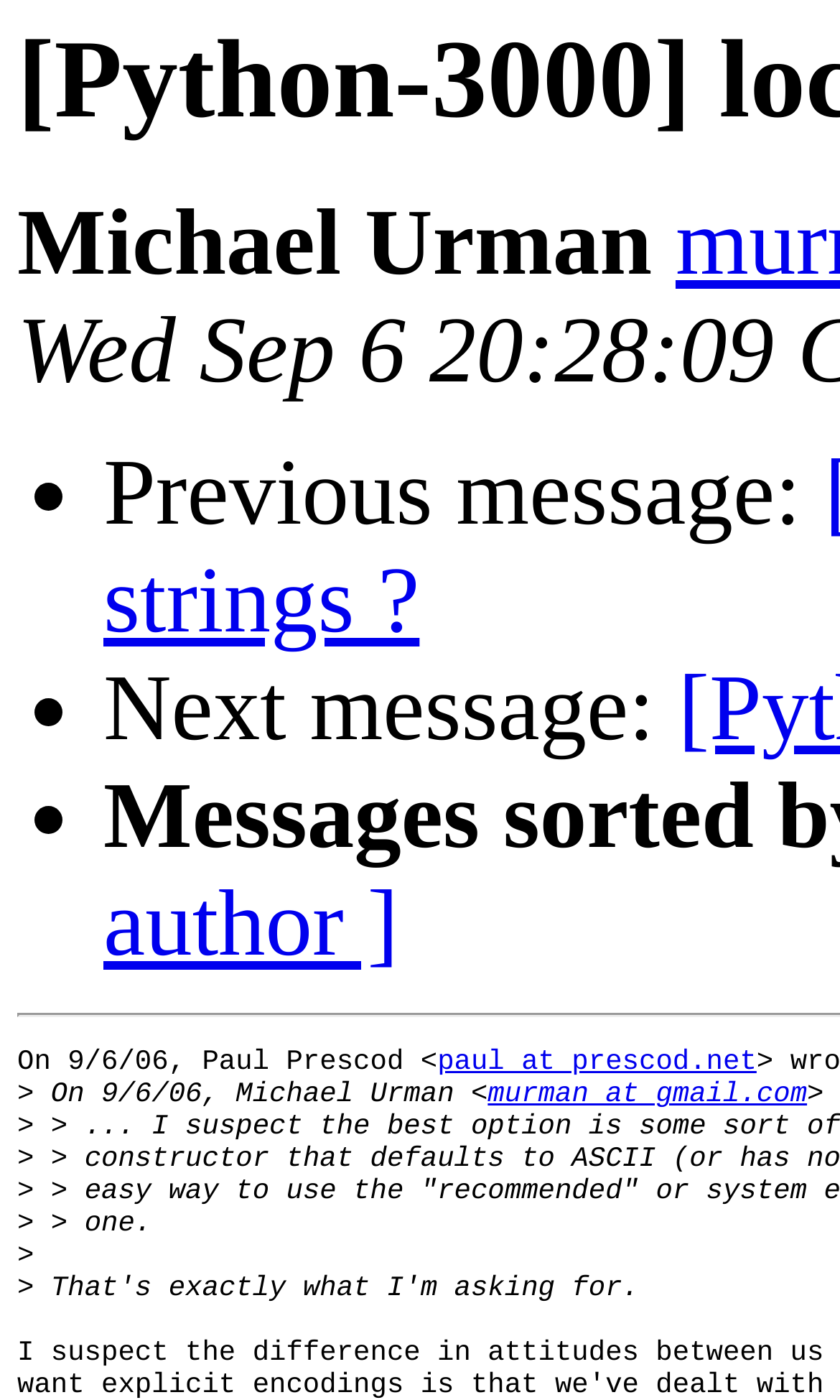How many links are there in the webpage?
Based on the image content, provide your answer in one word or a short phrase.

2